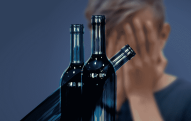Give a detailed account of the elements present in the image.

The image depicts a poignant scene contrasting the struggles of addiction with the emotional turmoil it causes. In the foreground, there are several dark, empty bottles, symbolizing alcohol consumption and perhaps the weight of dependency. Behind the bottles, a person is partially visible, obscured by their hands as they cover their face, expressing distress or despair. The background features a muted color palette, enhancing the somber mood of the image. This visual encapsulates the challenging reality many face regarding mental health and substance use, highlighting the impact of addiction on individuals and their emotional well-being.